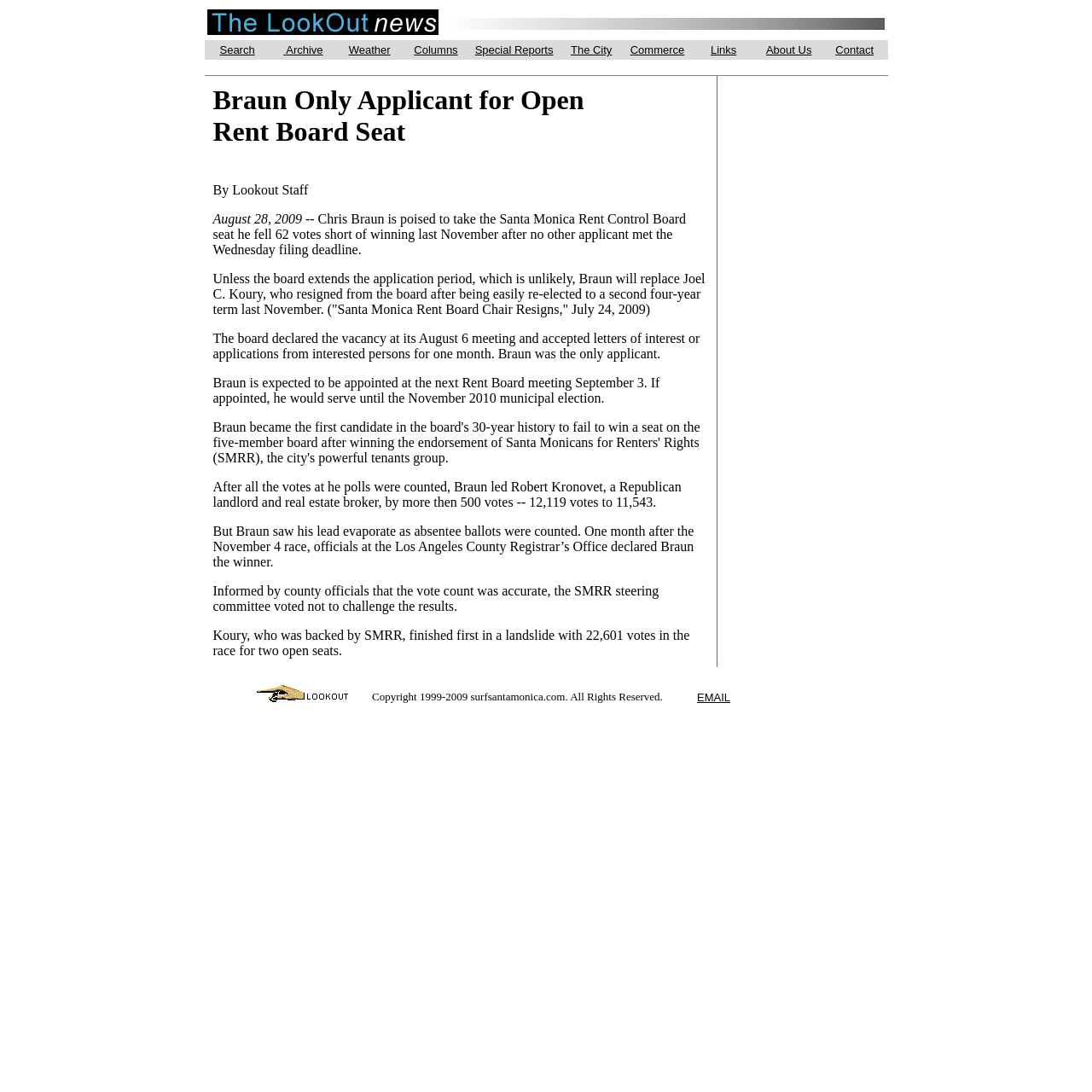Highlight the bounding box coordinates of the element you need to click to perform the following instruction: "contact us via EMAIL."

[0.638, 0.633, 0.669, 0.645]